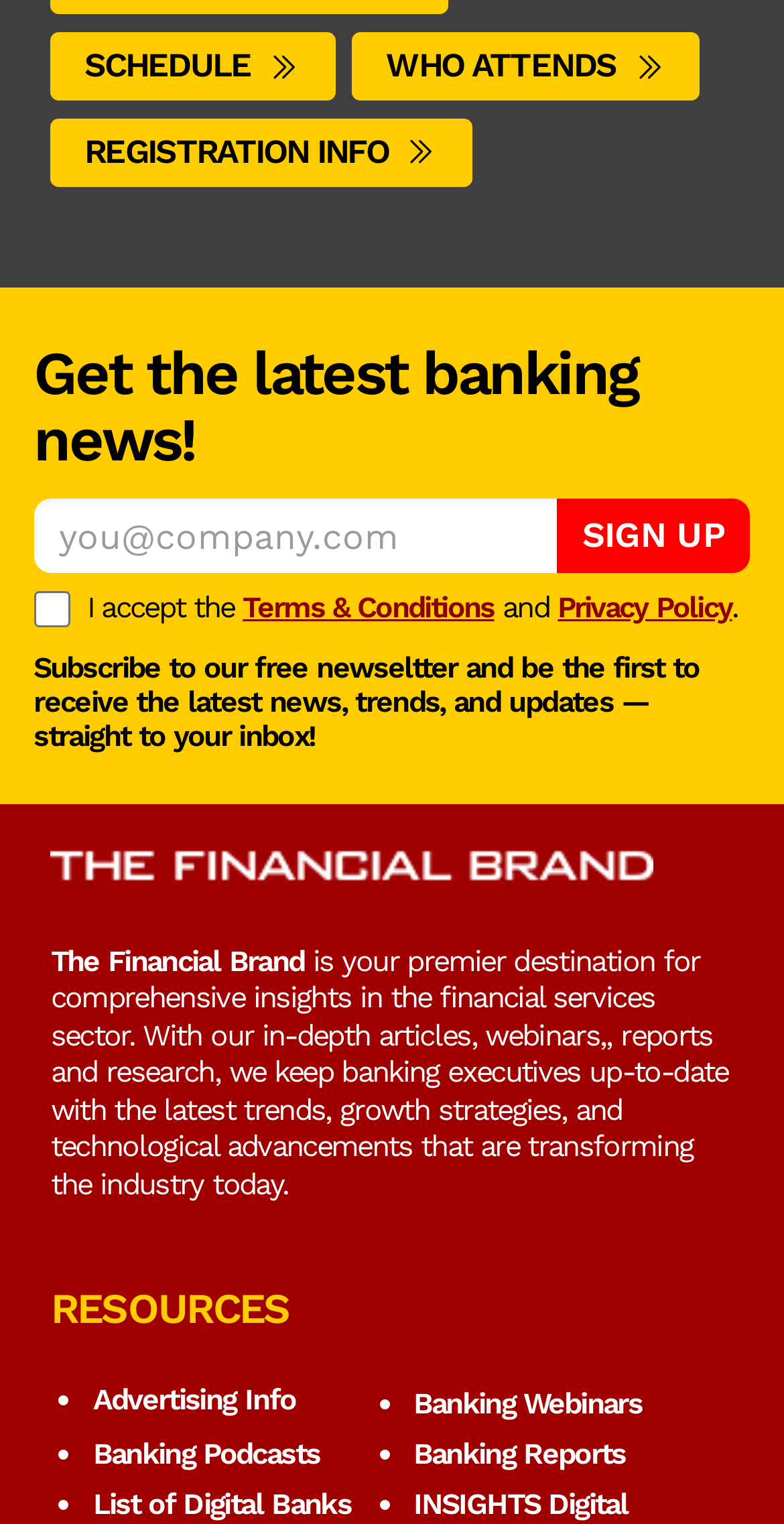Please specify the bounding box coordinates of the clickable section necessary to execute the following command: "Subscribe to the newsletter".

[0.043, 0.426, 0.892, 0.494]